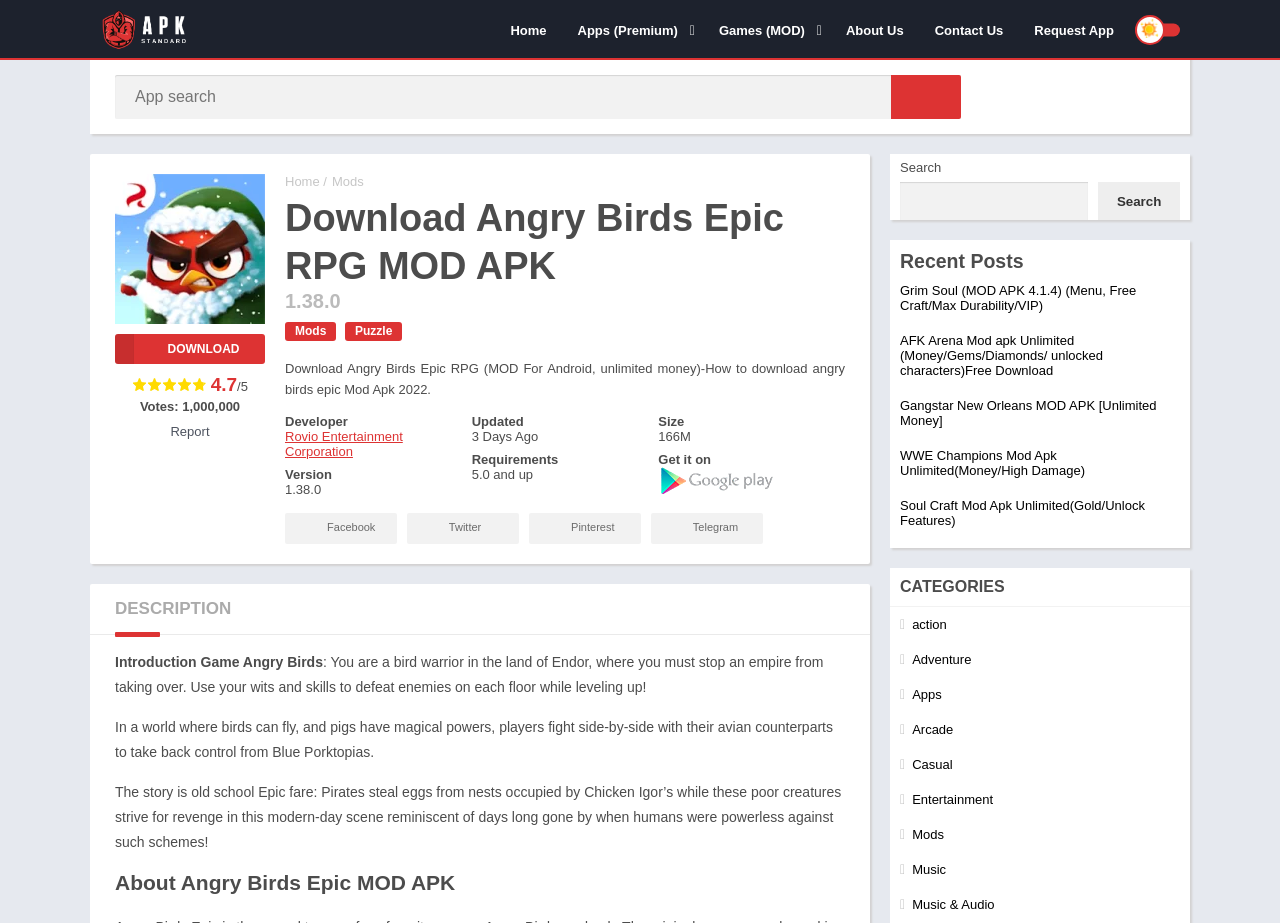Please provide the bounding box coordinates in the format (top-left x, top-left y, bottom-right x, bottom-right y). Remember, all values are floating point numbers between 0 and 1. What is the bounding box coordinate of the region described as: parent_node: Get it on

[0.514, 0.522, 0.608, 0.538]